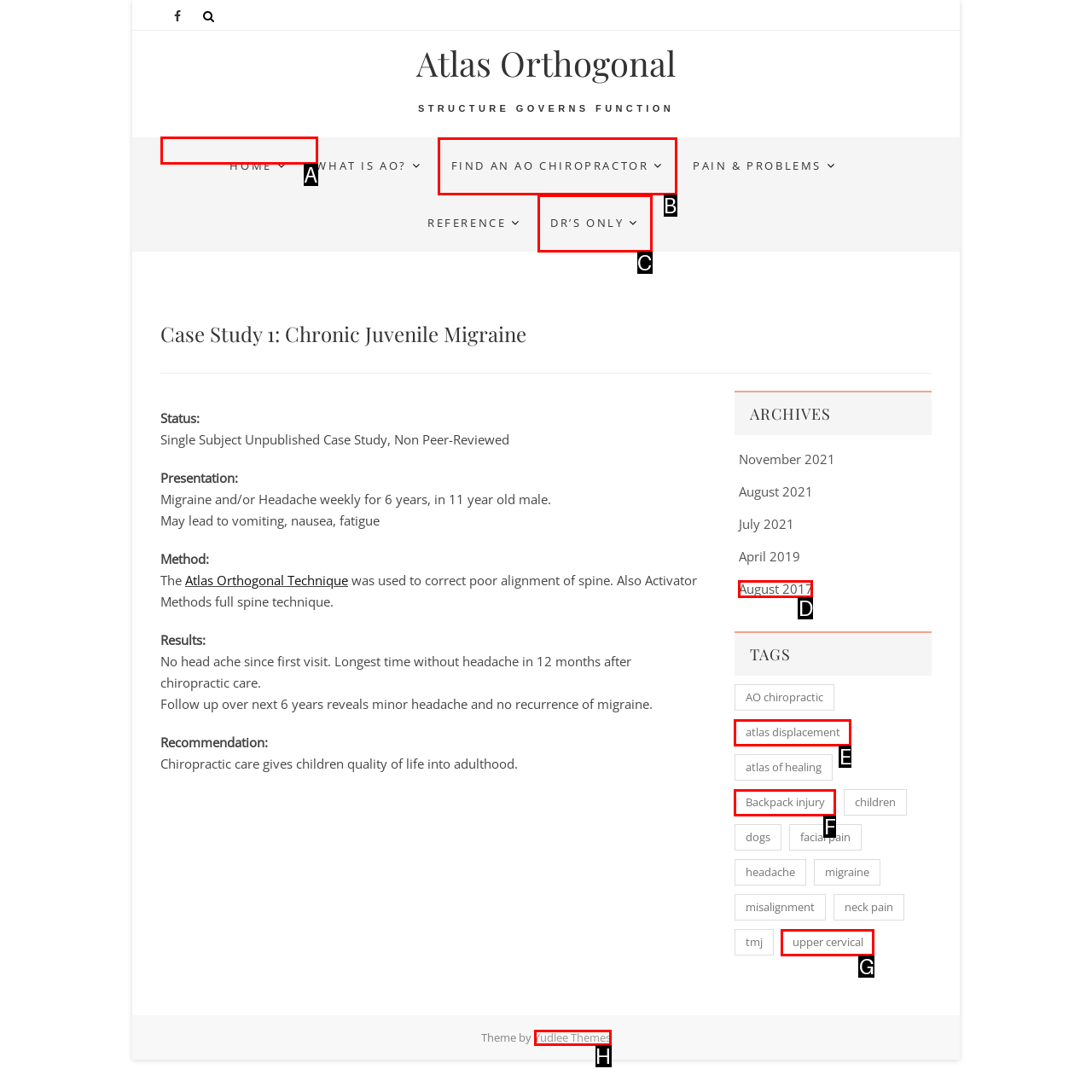Determine the option that best fits the description: Find an AO Chiropractor
Reply with the letter of the correct option directly.

B